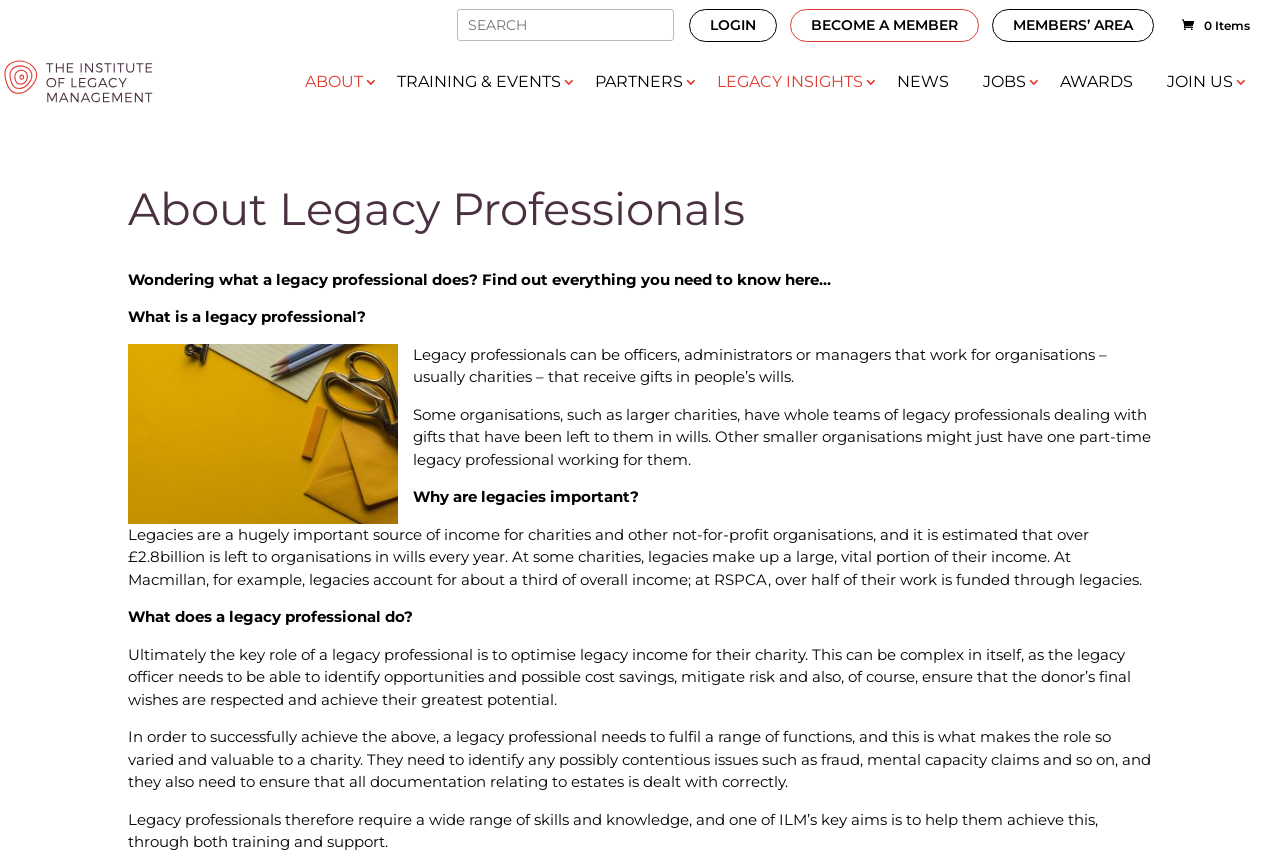Create a detailed summary of the webpage's content and design.

The webpage is about the Institute of Legacy Management, specifically focusing on the role of legacy professionals. At the top of the page, there is a search bar and several links, including "LOGIN", "BECOME A MEMBER", "MEMBERS’ AREA", and "Institute Of Legacy Management" with an accompanying image. 

Below these links, there is a navigation menu with options such as "ABOUT", "TRAINING & EVENTS", "PARTNERS", "LEGACY INSIGHTS", "NEWS", "JOBS", "AWARDS", and "JOIN US". 

The main content of the page is divided into sections, starting with a heading "About Legacy Professionals". The first section introduces the concept of legacy professionals, explaining that they work for organizations, usually charities, that receive gifts in people's wills. 

The following sections provide more information about the role of legacy professionals, including their importance, what they do, and the skills and knowledge required for the job. The text explains that legacies are a significant source of income for charities, with over £2.8 billion left to organizations in wills every year. It also highlights the complexity of the role, which involves optimizing legacy income, identifying opportunities, mitigating risk, and ensuring that donors' final wishes are respected.